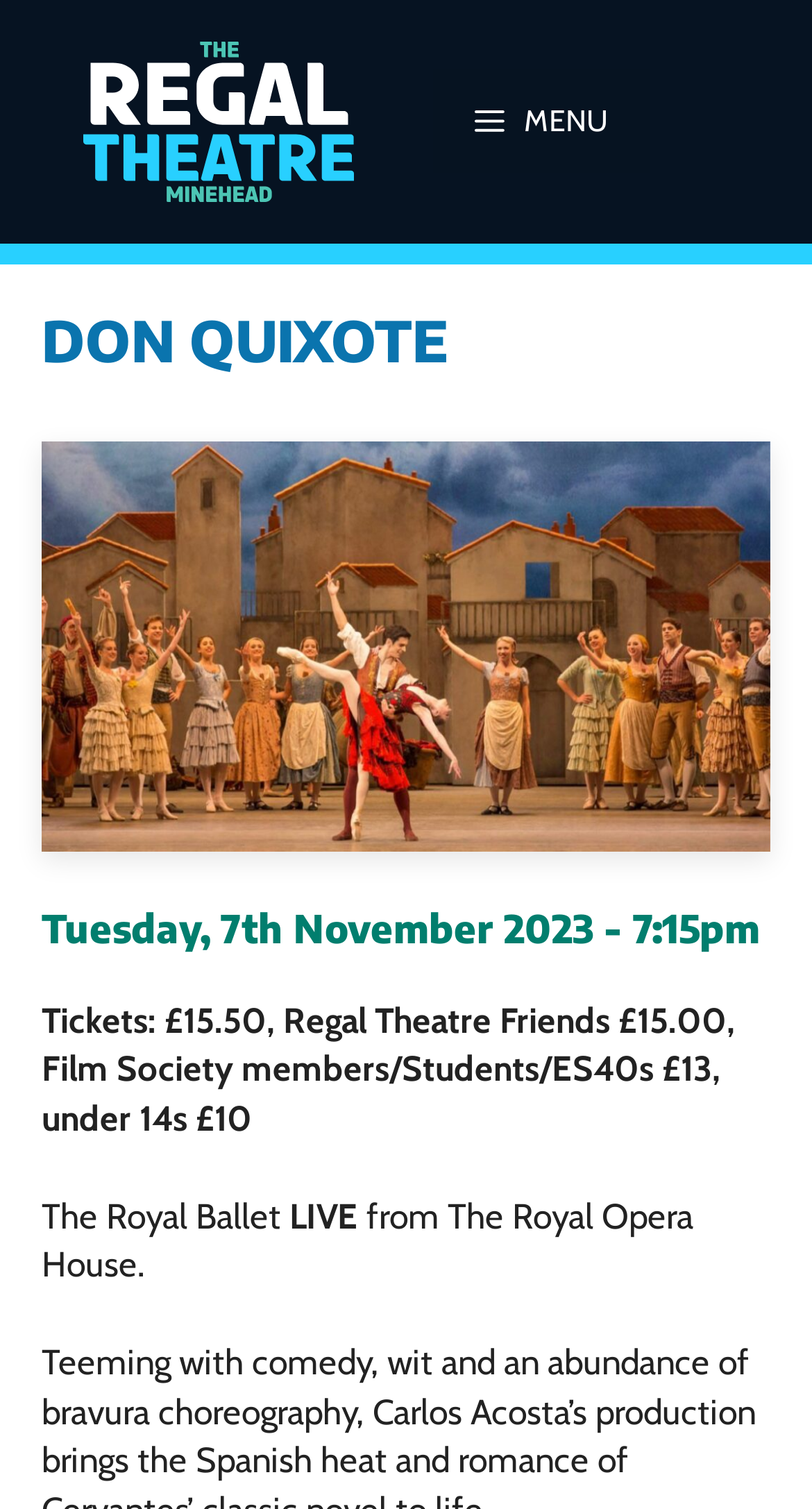Provide a thorough summary of the webpage.

The webpage is about an event, specifically a performance of "Don Quixote" at the Regal Theatre in Minehead. At the top of the page, there is a banner with the site's name, accompanied by a link to the theatre's homepage and an image of the theatre's logo. 

To the right of the banner, there is a navigation menu toggle button labeled "MENU". When expanded, it controls a slide-out menu. Below the banner, there is a header section that spans almost the entire width of the page. Within this section, there is a large heading that reads "DON QUIXOTE", an image related to the event, and a subheading that indicates the date and time of the performance, "Tuesday, 7th November 2023 - 7:15pm".

Underneath the header section, there is a section that provides ticket pricing information, stating "Tickets: £15.50, Regal Theatre Friends £15.00, Film Society members/Students/ES40s £13, under 14s £10". Below this, there are three lines of text that read "The Royal Ballet", "LIVE", and "from The Royal Opera House."